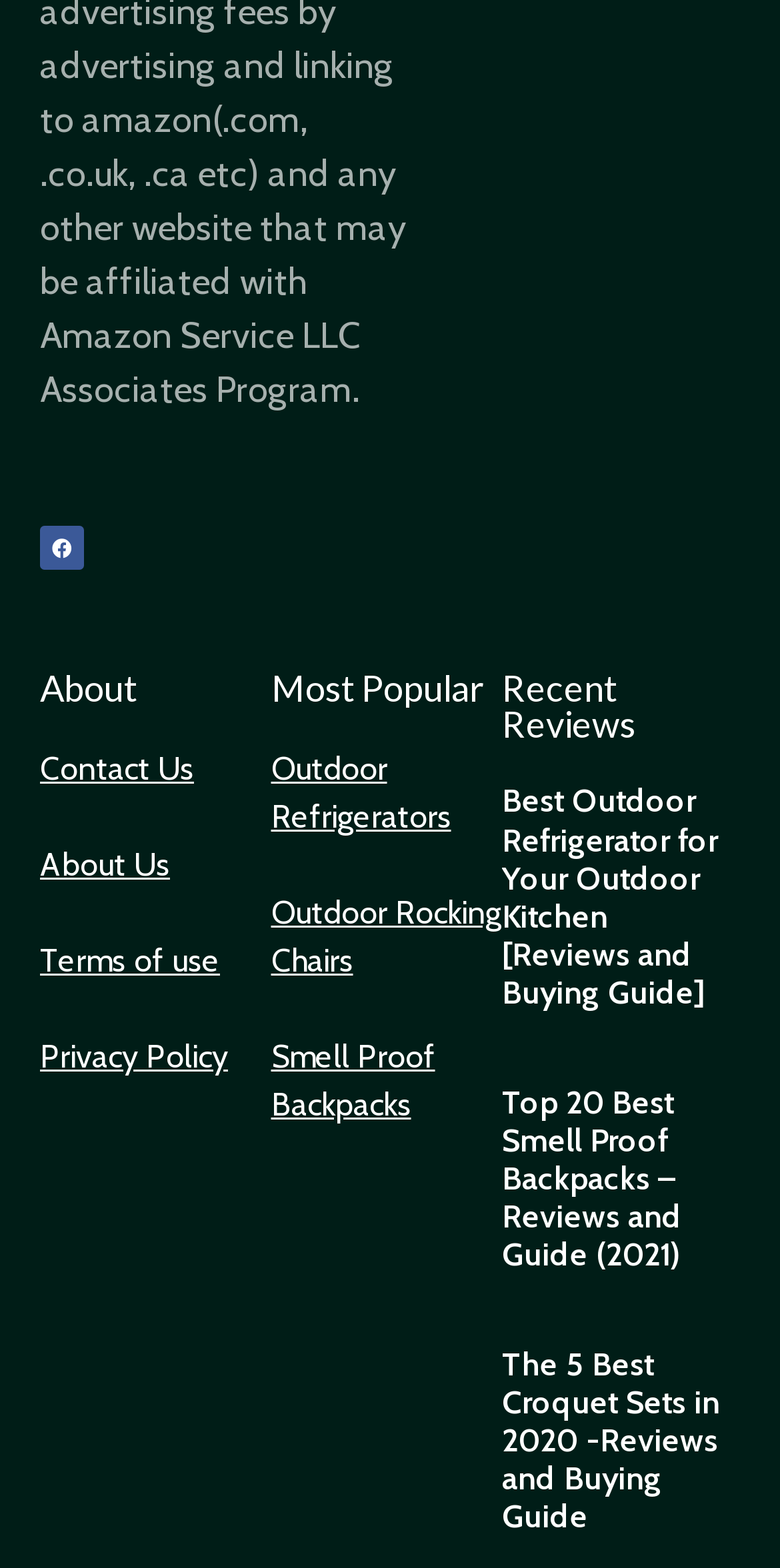Please identify the bounding box coordinates of the element I need to click to follow this instruction: "Check the Privacy Policy".

[0.051, 0.662, 0.292, 0.687]